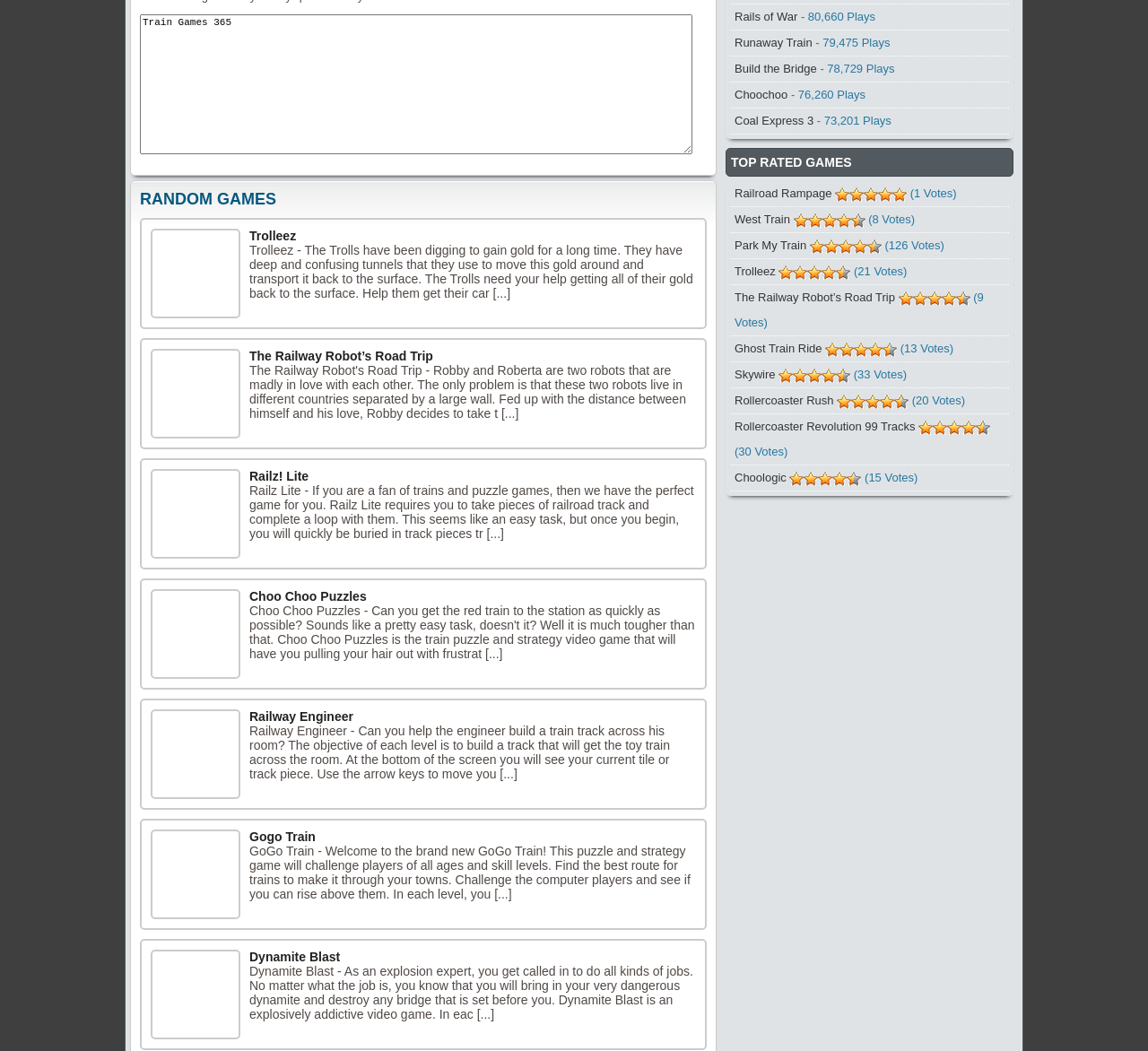Please identify the bounding box coordinates of the clickable element to fulfill the following instruction: "Click the 'Send' button". The coordinates should be four float numbers between 0 and 1, i.e., [left, top, right, bottom].

None